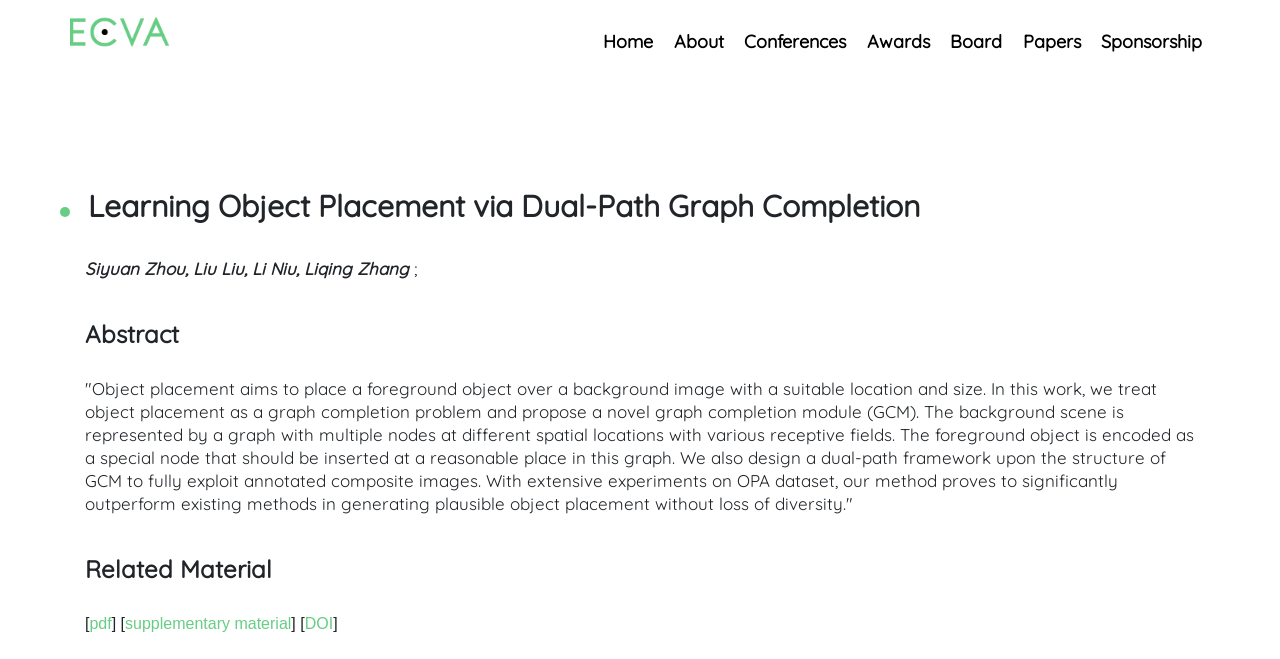Utilize the details in the image to thoroughly answer the following question: What is the name of the association?

The name of the association can be found in the top-left corner of the webpage, where the ECVA logo is located, and it is also mentioned in the heading 'ECVA logo'.